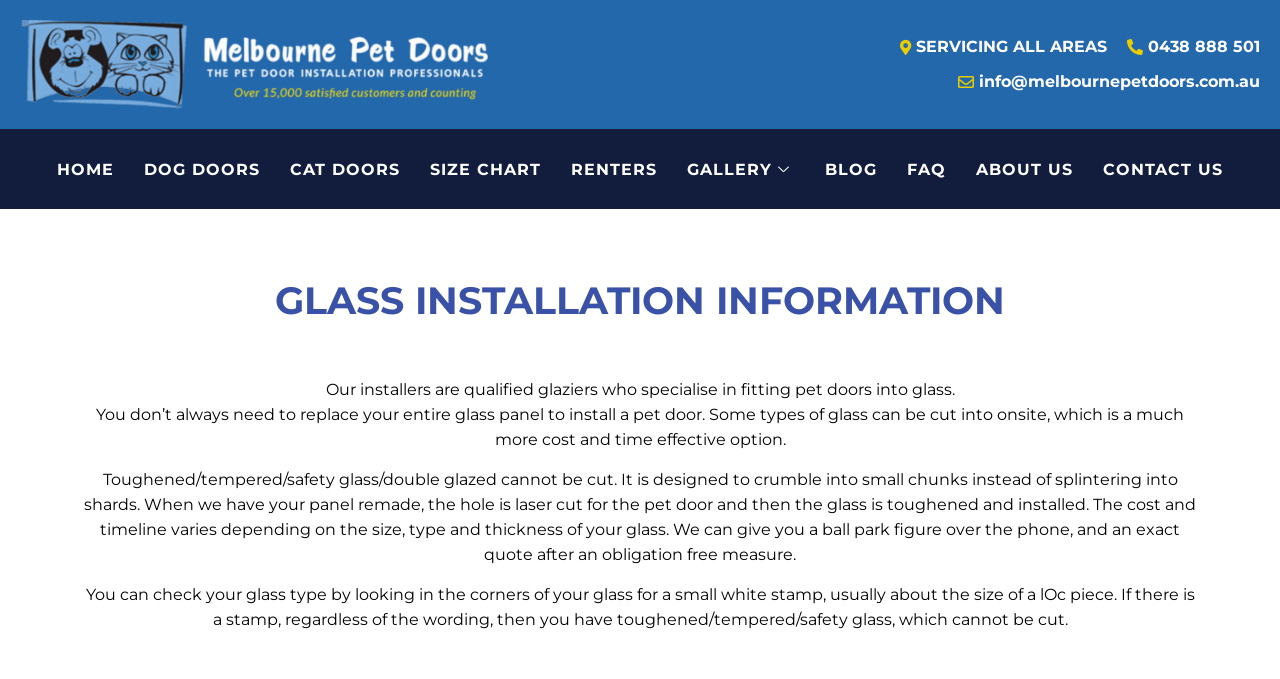Locate the bounding box coordinates of the region to be clicked to comply with the following instruction: "click the logo of pet door company in melbourne". The coordinates must be four float numbers between 0 and 1, in the form [left, top, right, bottom].

[0.016, 0.029, 0.445, 0.161]